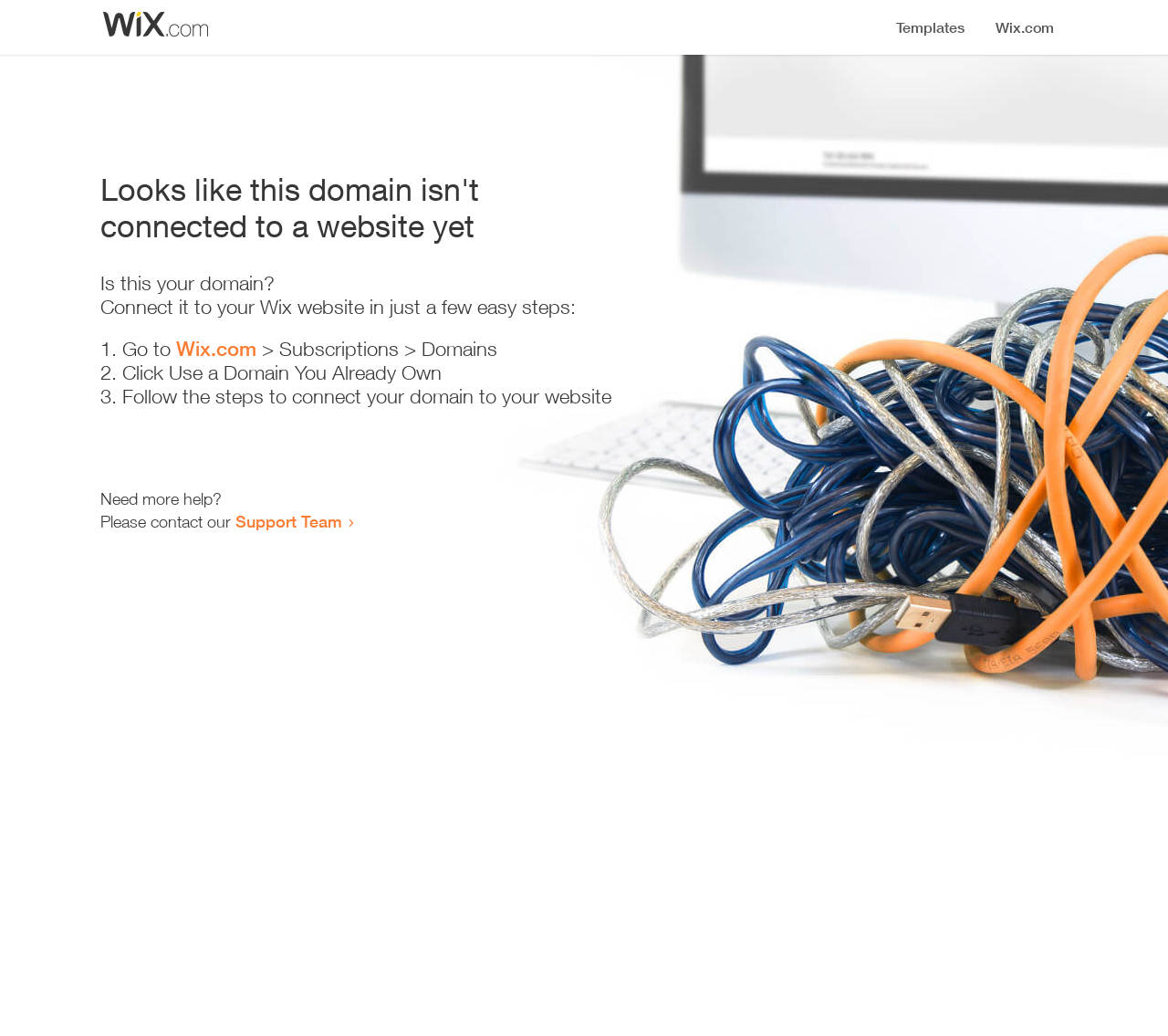Find the bounding box of the element with the following description: "Support Team". The coordinates must be four float numbers between 0 and 1, formatted as [left, top, right, bottom].

[0.202, 0.493, 0.293, 0.513]